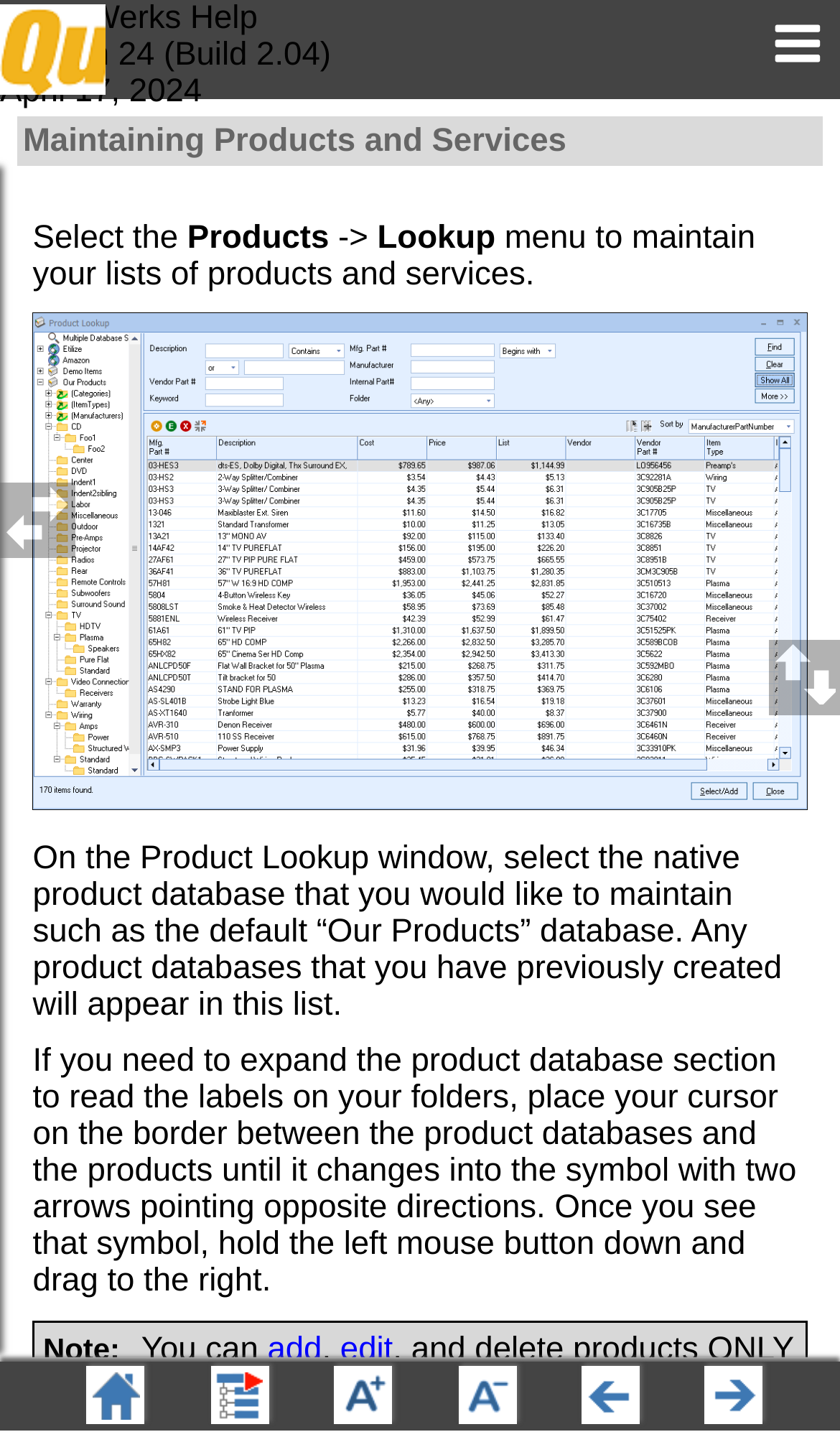What is the purpose of the Product Lookup window?
Please ensure your answer to the question is detailed and covers all necessary aspects.

I read the text on the webpage that says 'On the Product Lookup window, select the native product database that you would like to maintain such as the default “Our Products” database.' This implies that the Product Lookup window is used to maintain lists of products and services.